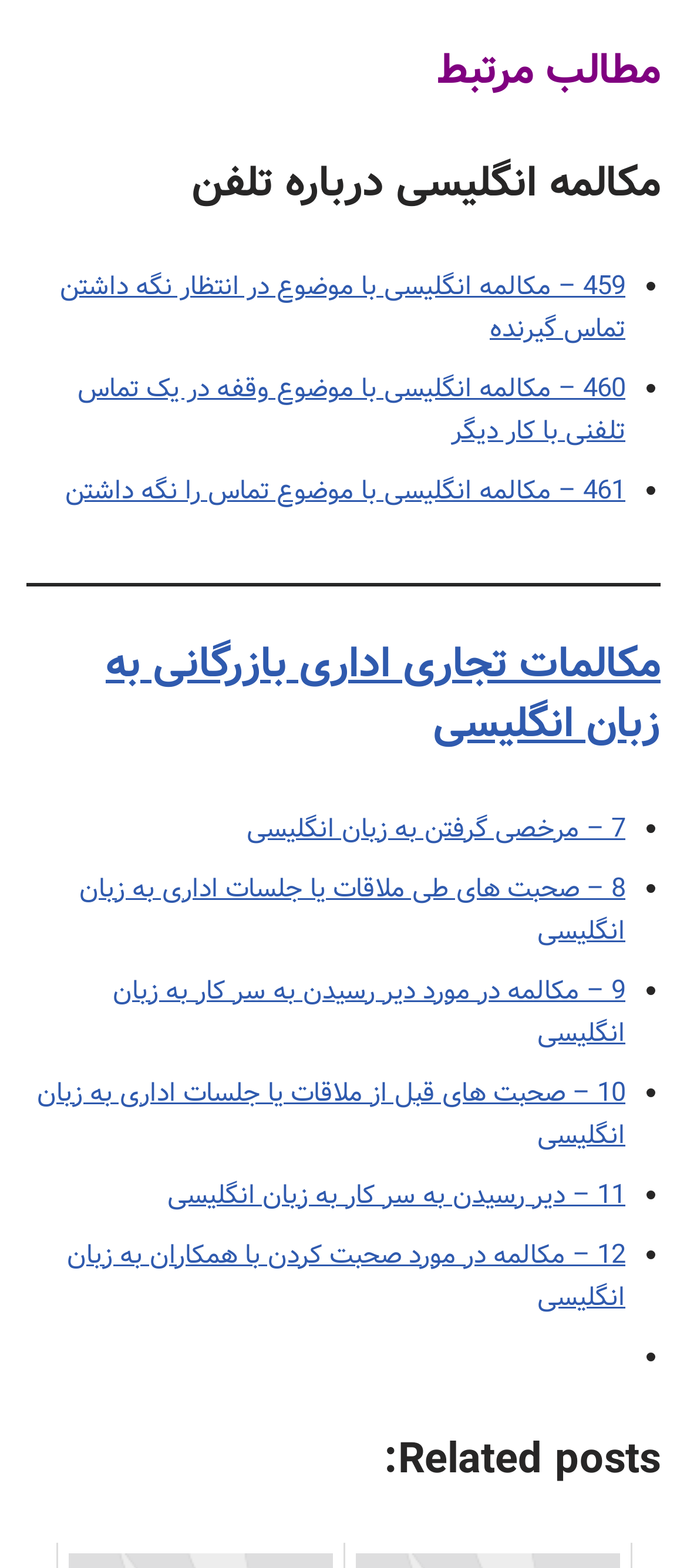What is the category of the links listed?
Refer to the image and provide a one-word or short phrase answer.

English conversations